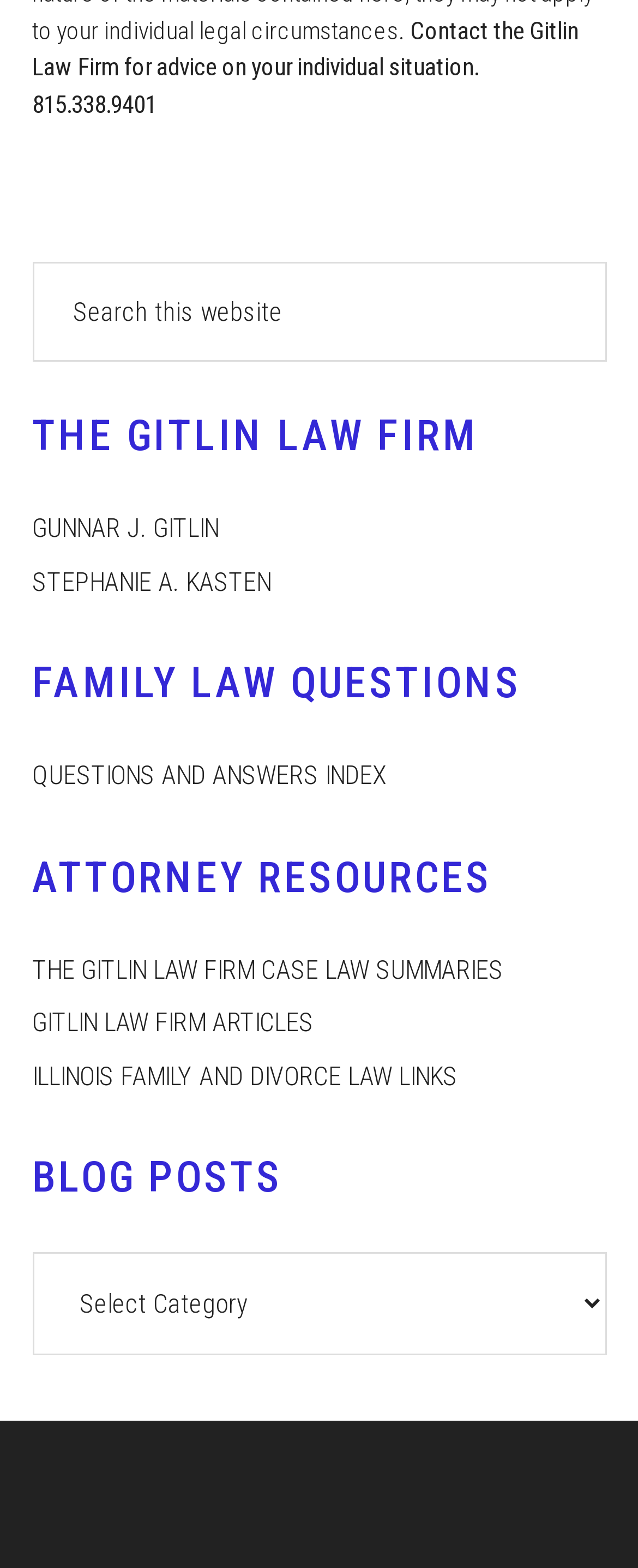For the given element description Gunnar J. Gitlin, determine the bounding box coordinates of the UI element. The coordinates should follow the format (top-left x, top-left y, bottom-right x, bottom-right y) and be within the range of 0 to 1.

[0.05, 0.327, 0.342, 0.347]